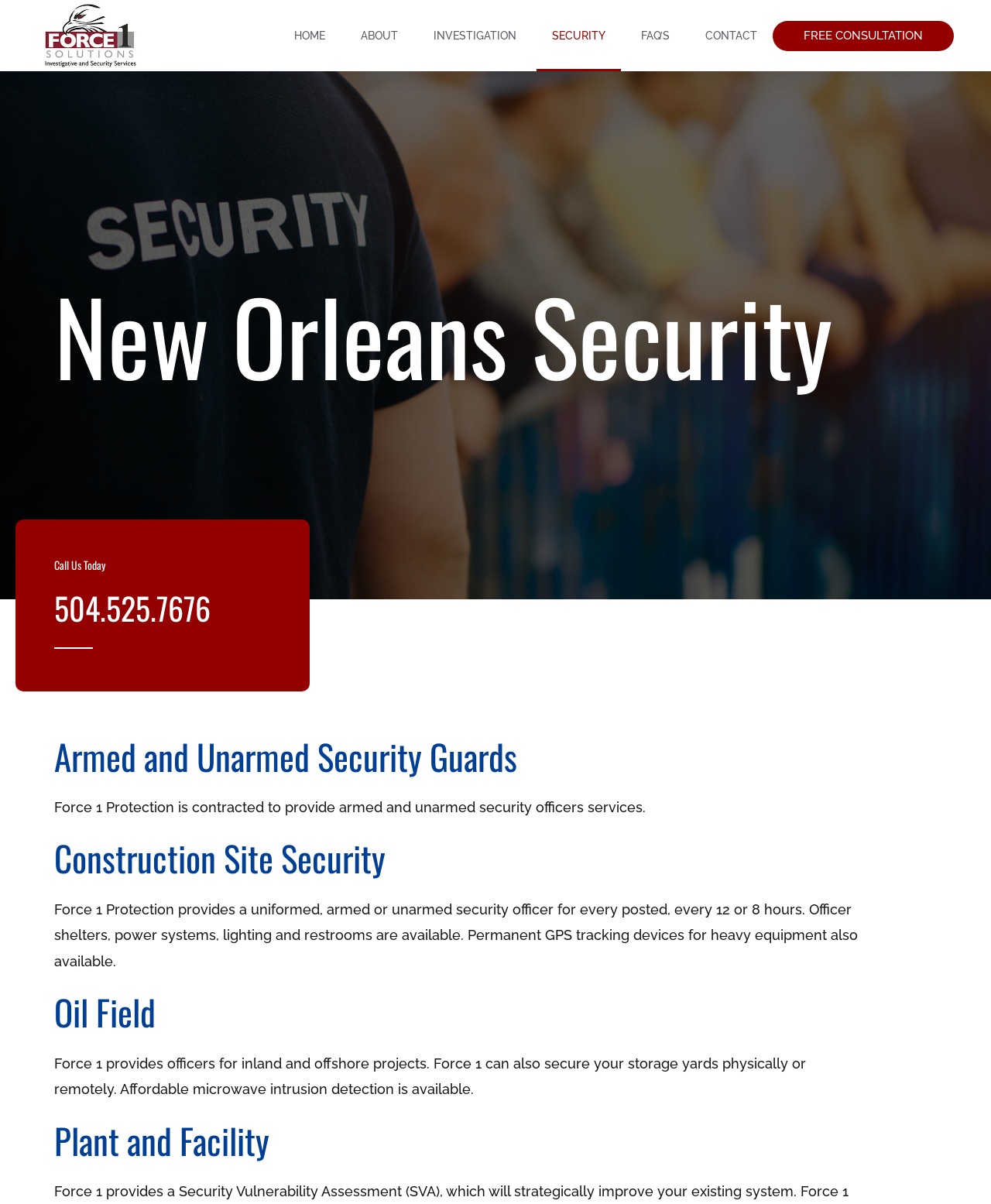Please identify the bounding box coordinates of the clickable area that will fulfill the following instruction: "click on 'find'". The coordinates should be in the format of four float numbers between 0 and 1, i.e., [left, top, right, bottom].

None